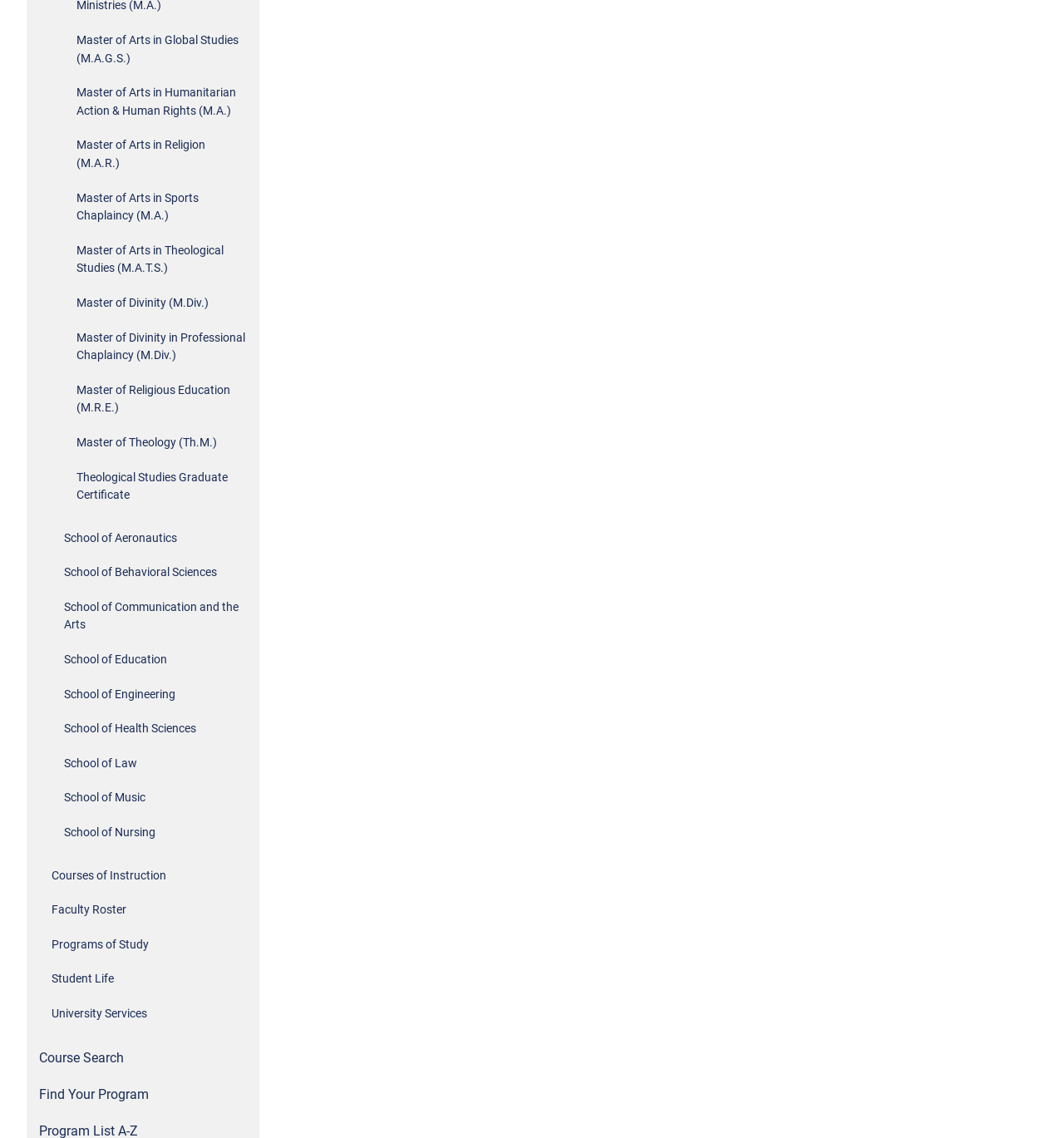What is the vertical position of the 'Master of Divinity (M.Div.)' link relative to the 'Master of Arts in Global Studies (M.A.G.S.)' link?
From the screenshot, supply a one-word or short-phrase answer.

Below